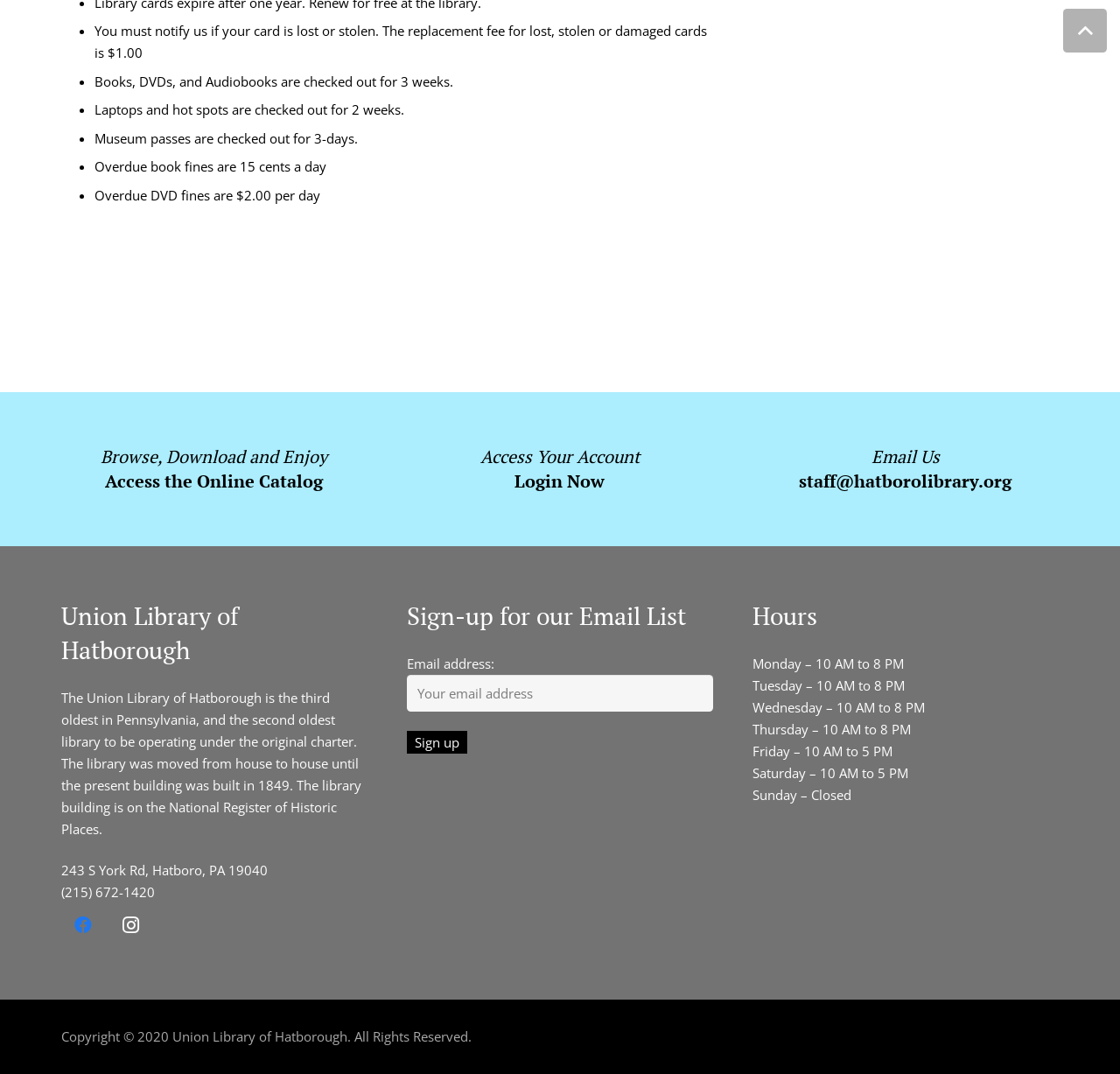Please identify the bounding box coordinates of the element's region that needs to be clicked to fulfill the following instruction: "Access the Online Catalog". The bounding box coordinates should consist of four float numbers between 0 and 1, i.e., [left, top, right, bottom].

[0.094, 0.437, 0.289, 0.459]